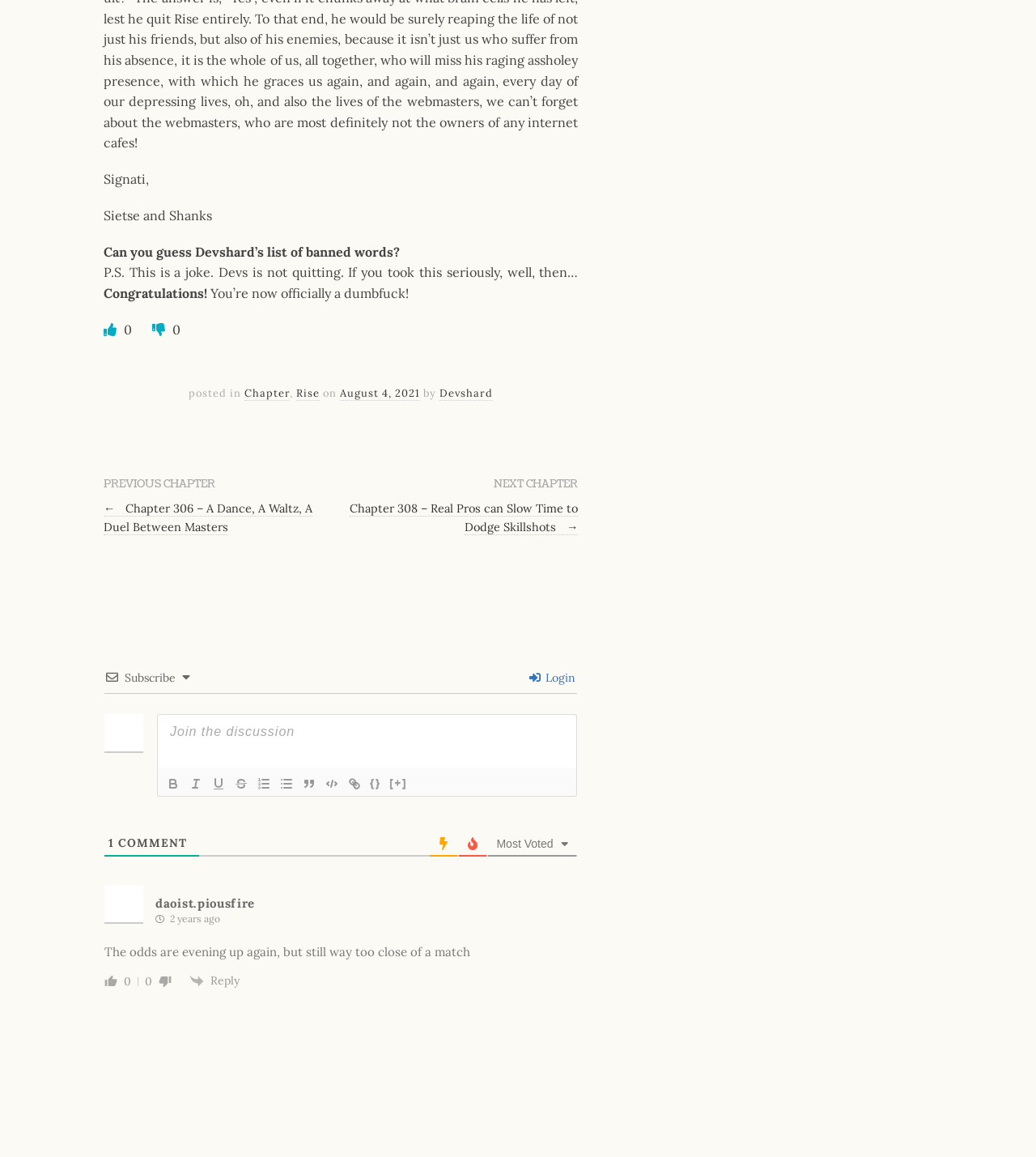Determine the coordinates of the bounding box for the clickable area needed to execute this instruction: "Click the 'Reply' button".

[0.203, 0.841, 0.231, 0.854]